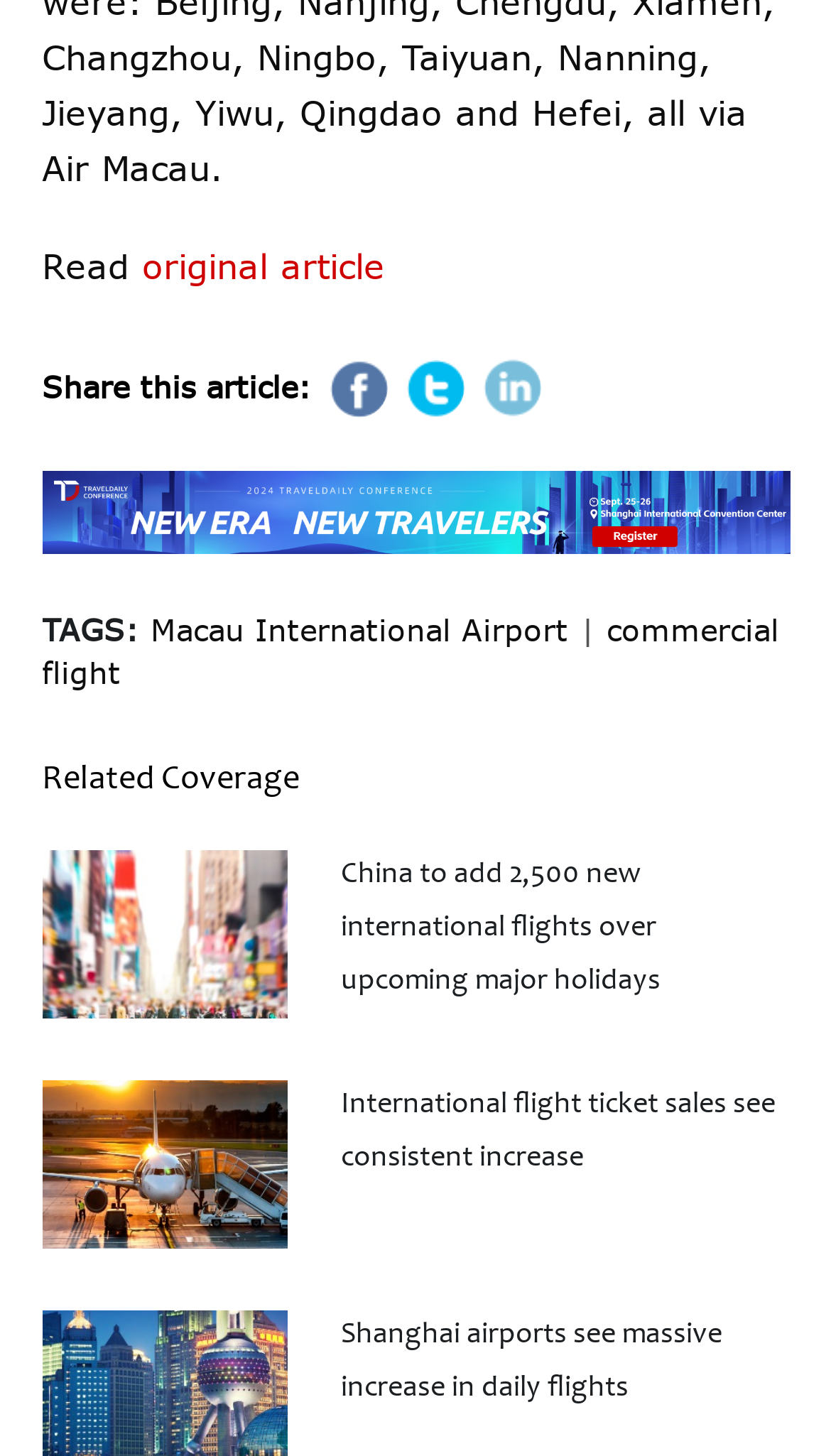What is the category of the article?
Please provide an in-depth and detailed response to the question.

The category of the article can be inferred from the link 'commercial flight' which is categorized under 'TAGS:' section, indicating that the article belongs to this category.